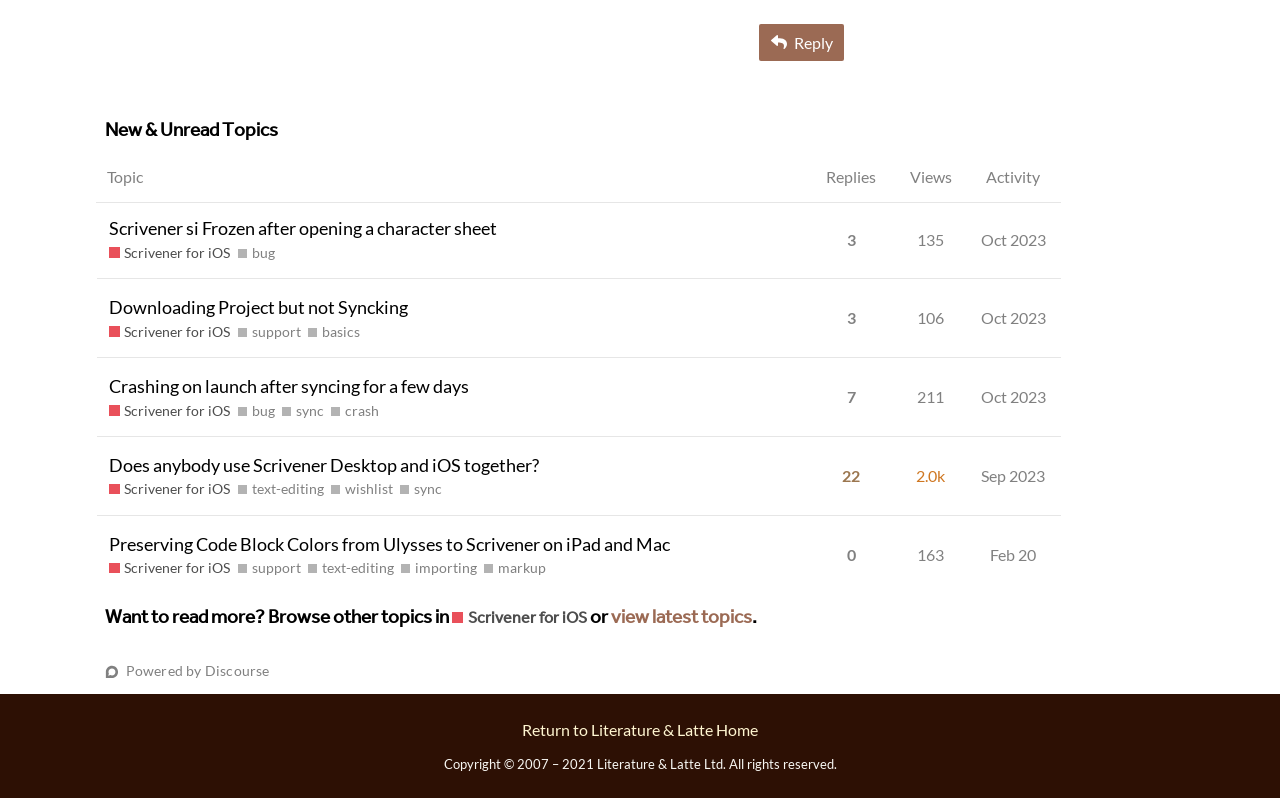Find the bounding box coordinates for the area that should be clicked to accomplish the instruction: "Click the 'Reply' button".

[0.593, 0.03, 0.659, 0.076]